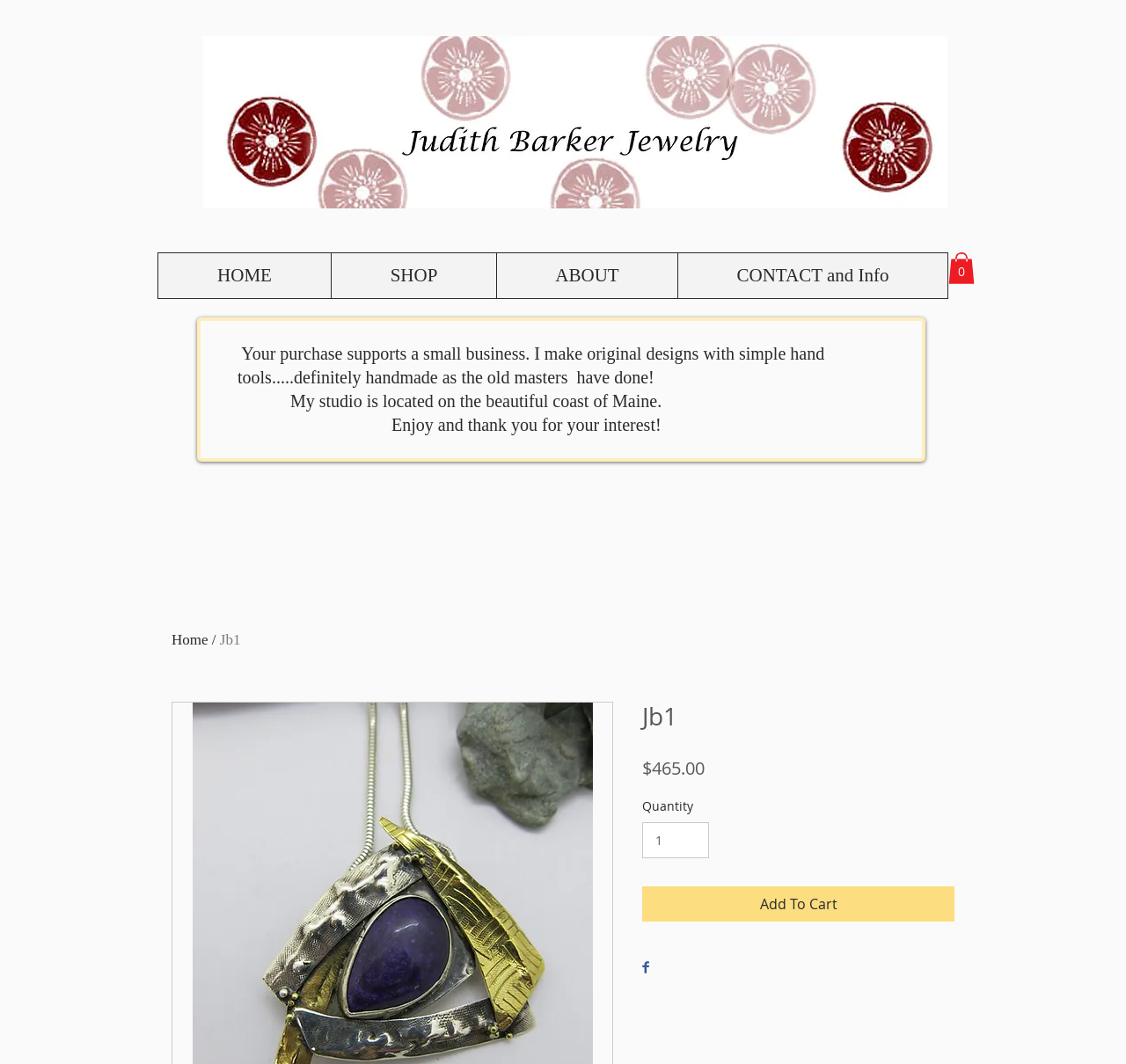What is the price of the Sugilite Brooch/Pendant?
Give a comprehensive and detailed explanation for the question.

The price of the Sugilite Brooch/Pendant is displayed on the webpage as $465.00.